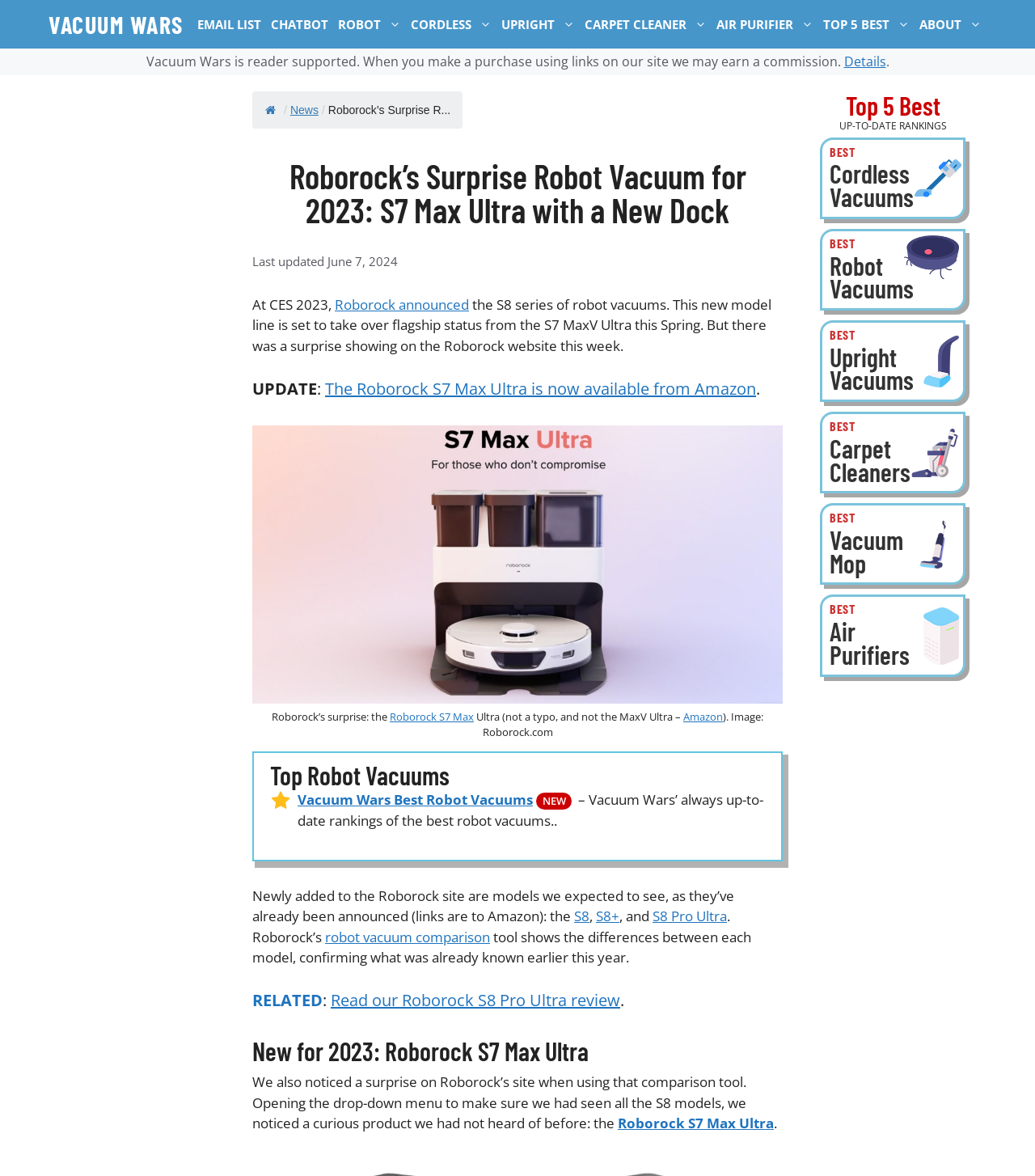Using the format (top-left x, top-left y, bottom-right x, bottom-right y), and given the element description, identify the bounding box coordinates within the screenshot: parent_node: BEST aria-label="Best Robot Vacuums"

[0.792, 0.195, 0.933, 0.264]